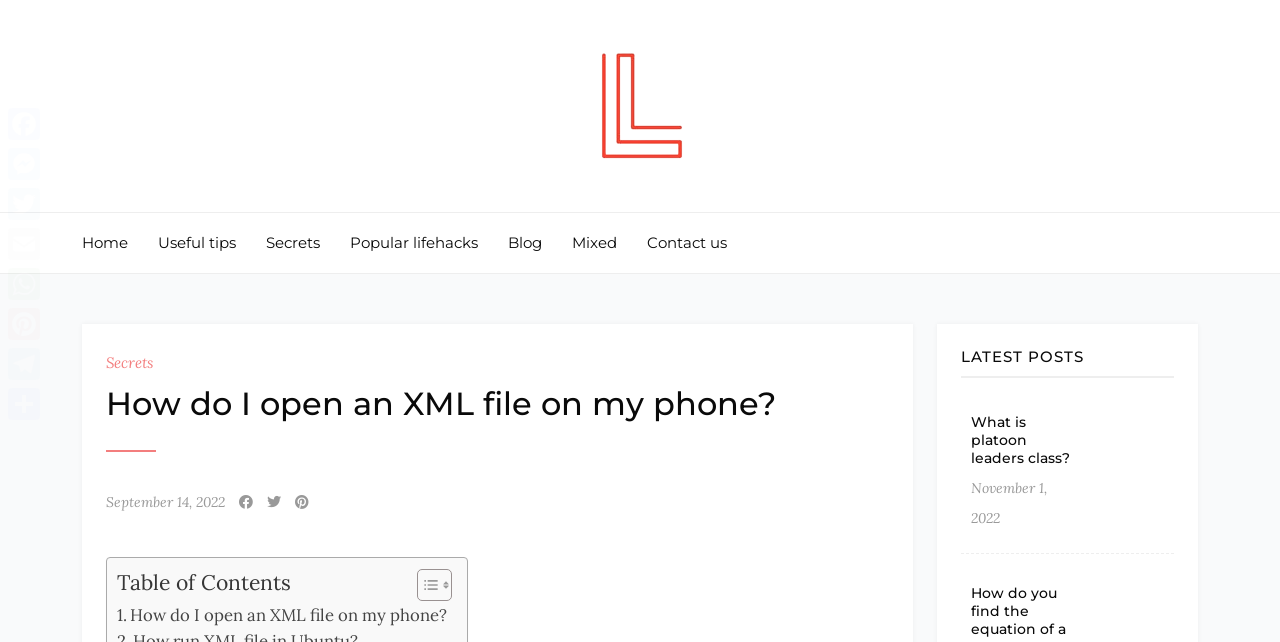Locate the bounding box coordinates of the clickable element to fulfill the following instruction: "View forecast central". Provide the coordinates as four float numbers between 0 and 1 in the format [left, top, right, bottom].

None